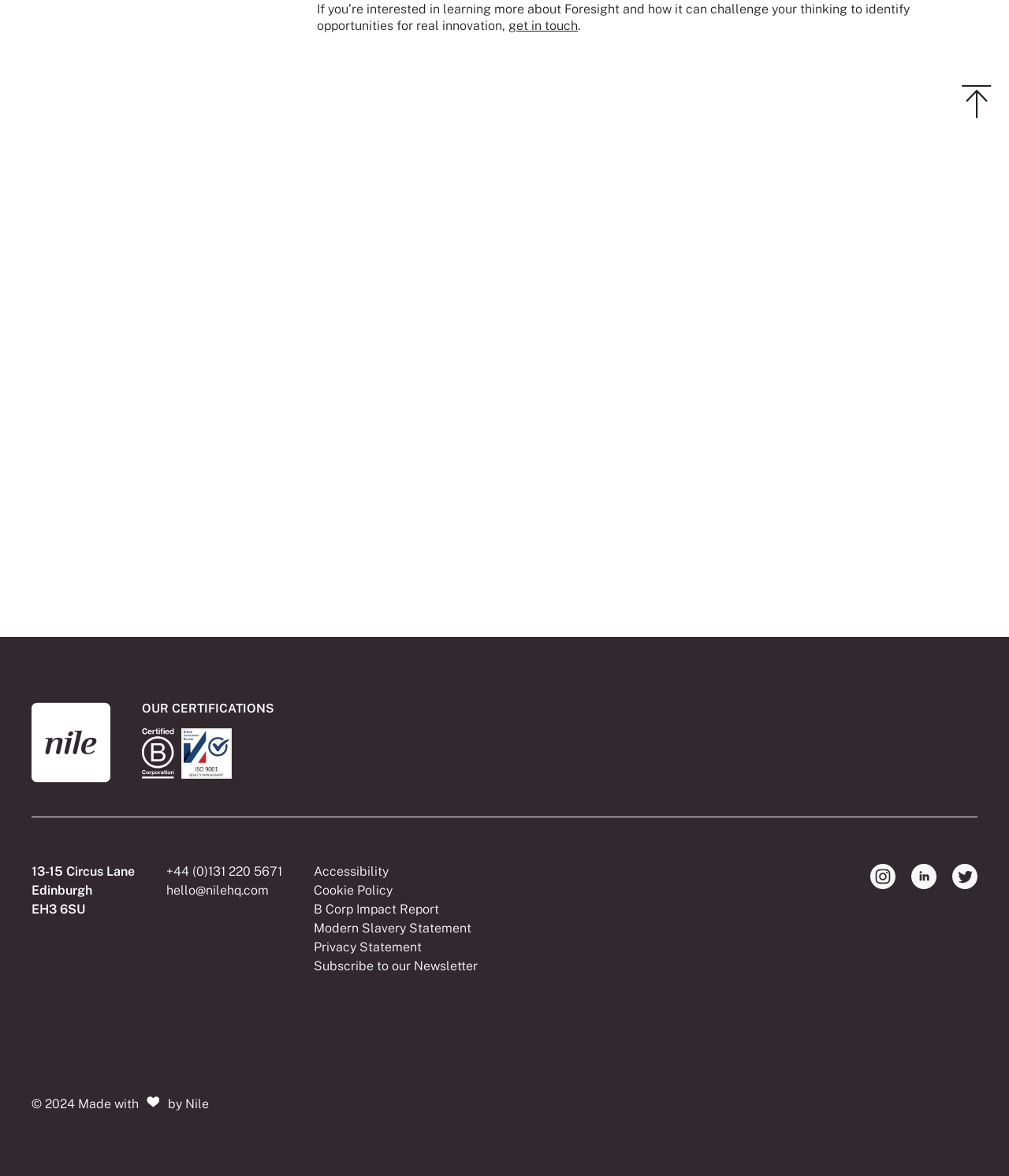How many certifications does the company have?
Look at the screenshot and provide an in-depth answer.

The certifications are listed in the 'OUR CERTIFICATIONS' section, which includes 'B-Corporation' and 'ISO 9001 Certified'.